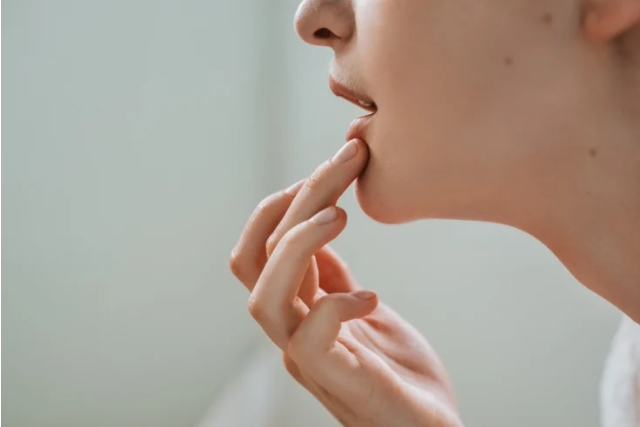Break down the image and describe every detail you can observe.

The image depicts a close-up of a person's face, focusing on the chin and mouth area. The individual appears to be gently touching their chin with one hand, suggesting contemplation or concern. The soft, natural lighting highlights the smoothness of the skin, which contrasts against the subtle textures and tones of the person's complexion. This visual connects with themes of aging and skincare, resonating with the surrounding text about the pursuit of youth and the impact of aging on the skin, such as wrinkles and fine lines. The overall atmosphere is introspective, reflecting the common human experience of grappling with the signs of aging and the desire to maintain a youthful appearance.